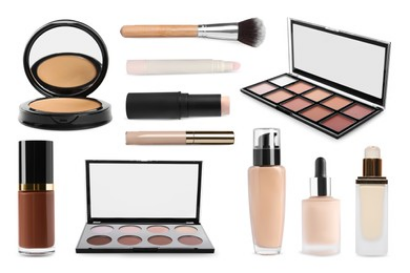Offer a detailed caption for the image presented.

A visually appealing arrangement of makeup products is showcased against a clean white background. The collection includes an array of concealers, face powders, contouring palettes, and liquid foundations. 

Prominently displayed is a round compact of concealer, accompanied by a makeup brush, a stick concealer, and a variety of liquid foundations in bottles. The assortment also features a palette with multiple shades, hinting at options for customizing coverage or contouring. Each product is organized for easy access, demonstrating a comprehensive selection for any makeup enthusiast looking to enhance their beauty routine.